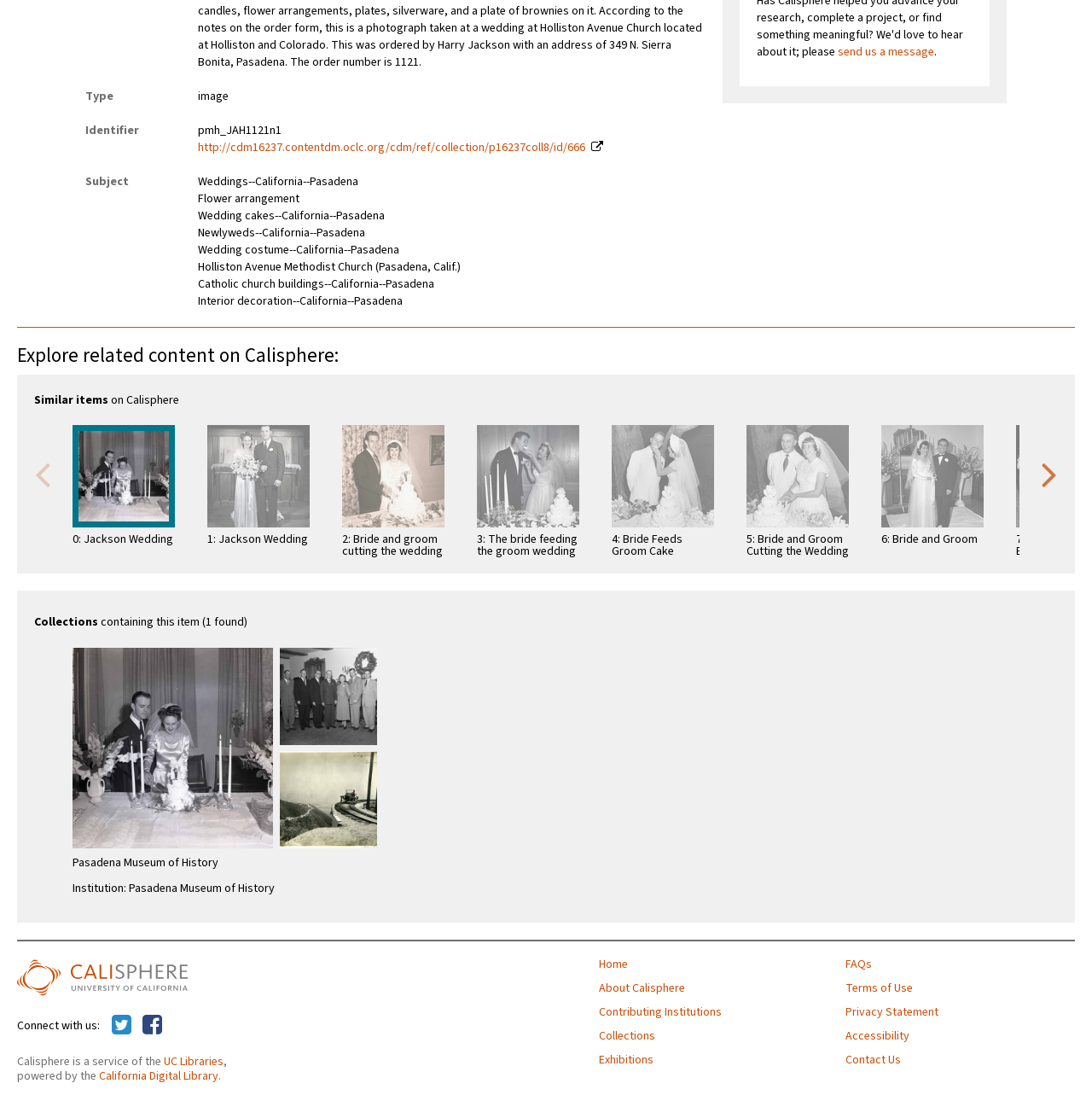Based on the element description 4: Bride Feeds Groom Cake, identify the bounding box coordinates for the UI element. The coordinates should be in the format (top-left x, top-left y, bottom-right x, bottom-right y) and within the 0 to 1 range.

[0.56, 0.386, 0.654, 0.506]